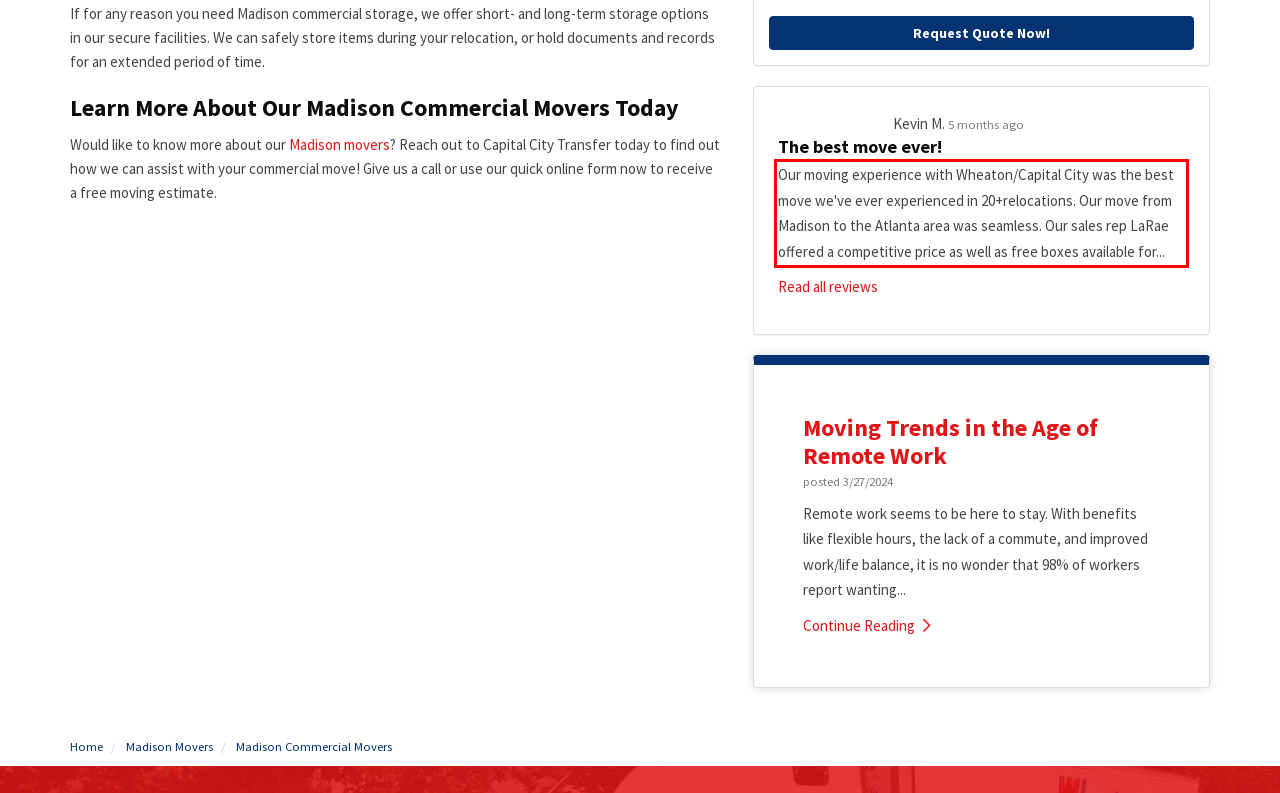Please analyze the provided webpage screenshot and perform OCR to extract the text content from the red rectangle bounding box.

Our moving experience with Wheaton/Capital City was the best move we've ever experienced in 20+relocations. Our move from Madison to the Atlanta area was seamless. Our sales rep LaRae offered a competitive price as well as free boxes available for...